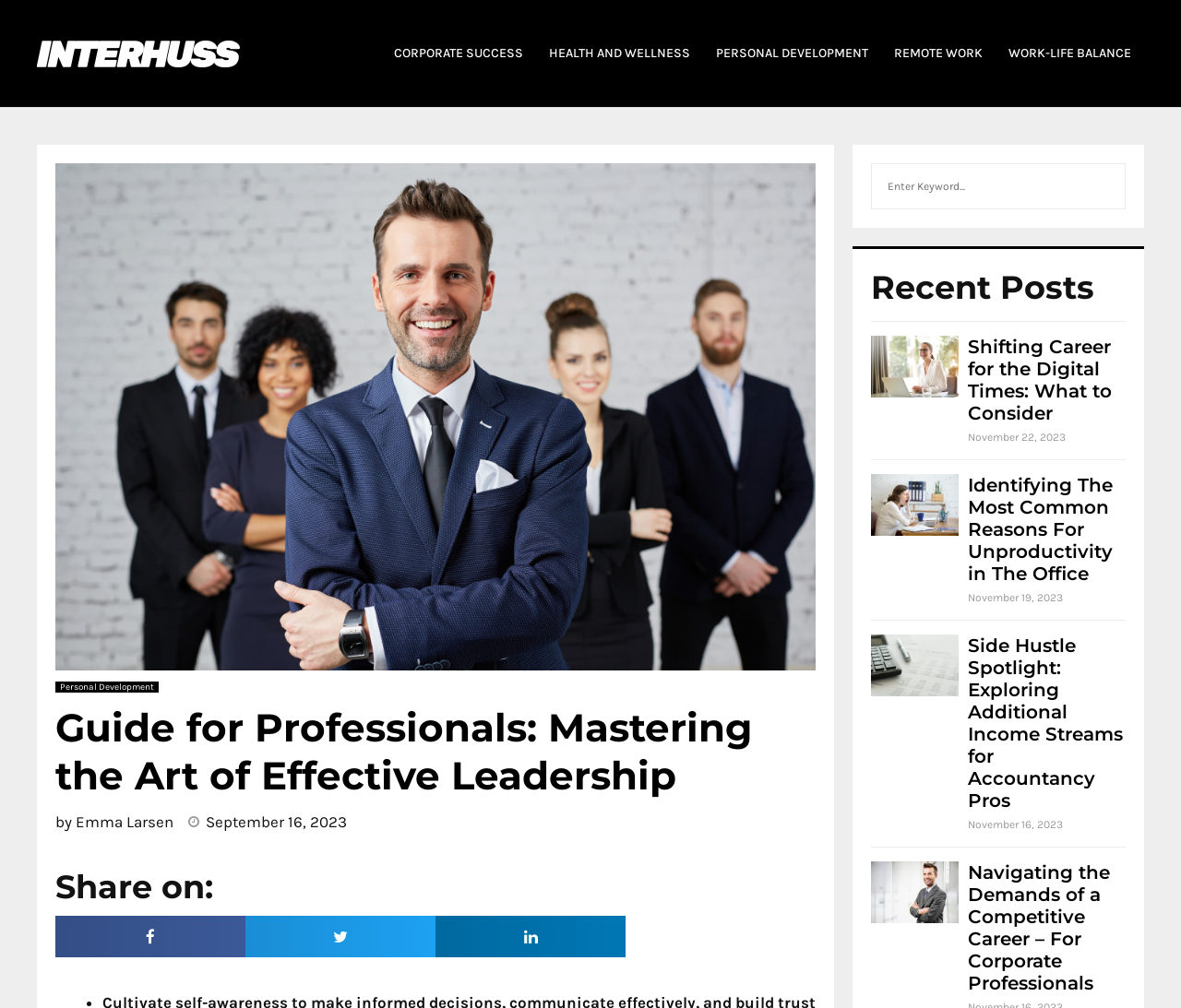Identify the bounding box coordinates of the region I need to click to complete this instruction: "Click the link 'CORPORATE SUCCESS'".

[0.323, 0.0, 0.454, 0.106]